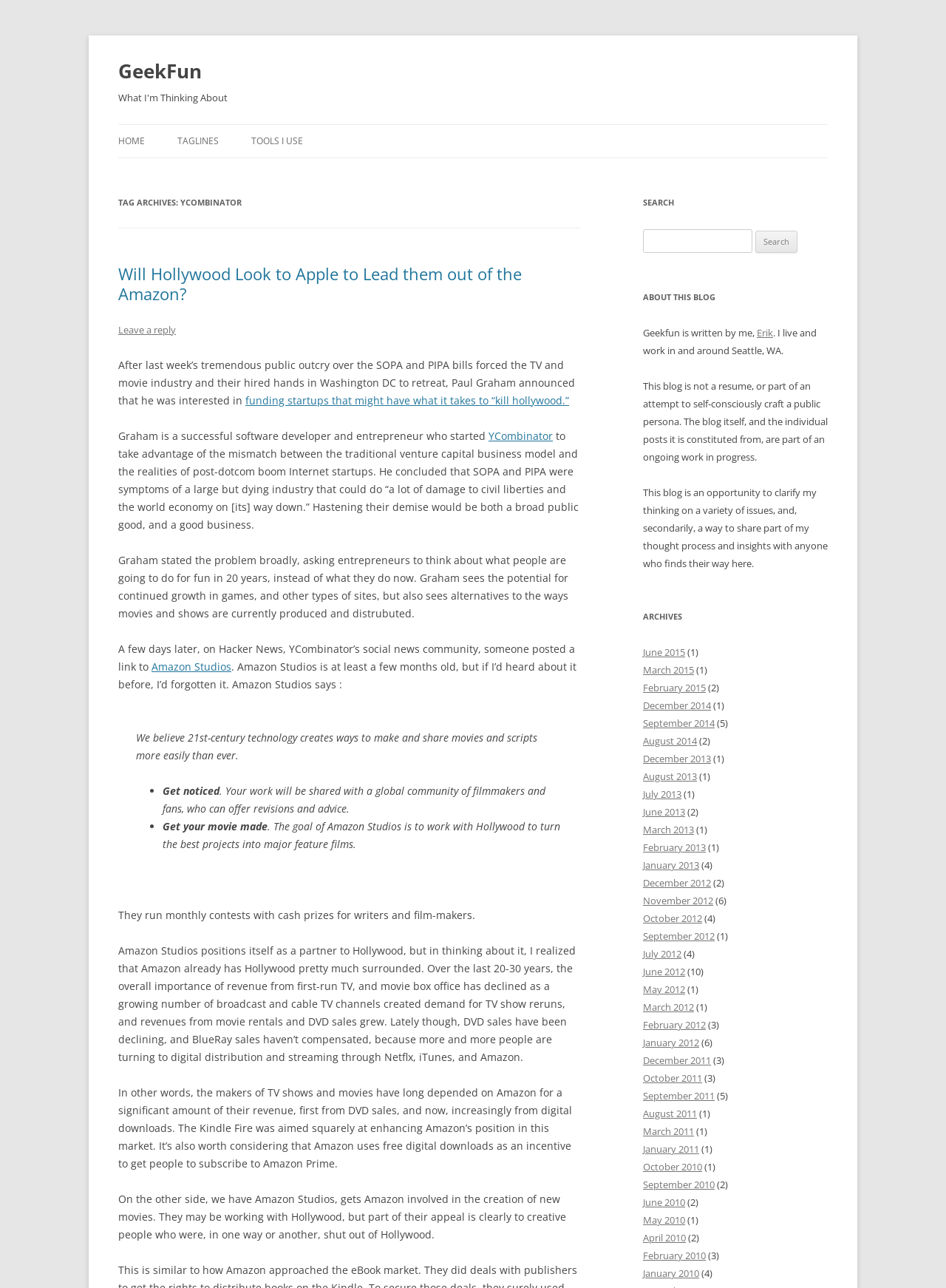Find the bounding box coordinates of the element to click in order to complete this instruction: "Click on the 'TAGLINES' link". The bounding box coordinates must be four float numbers between 0 and 1, denoted as [left, top, right, bottom].

[0.188, 0.097, 0.231, 0.122]